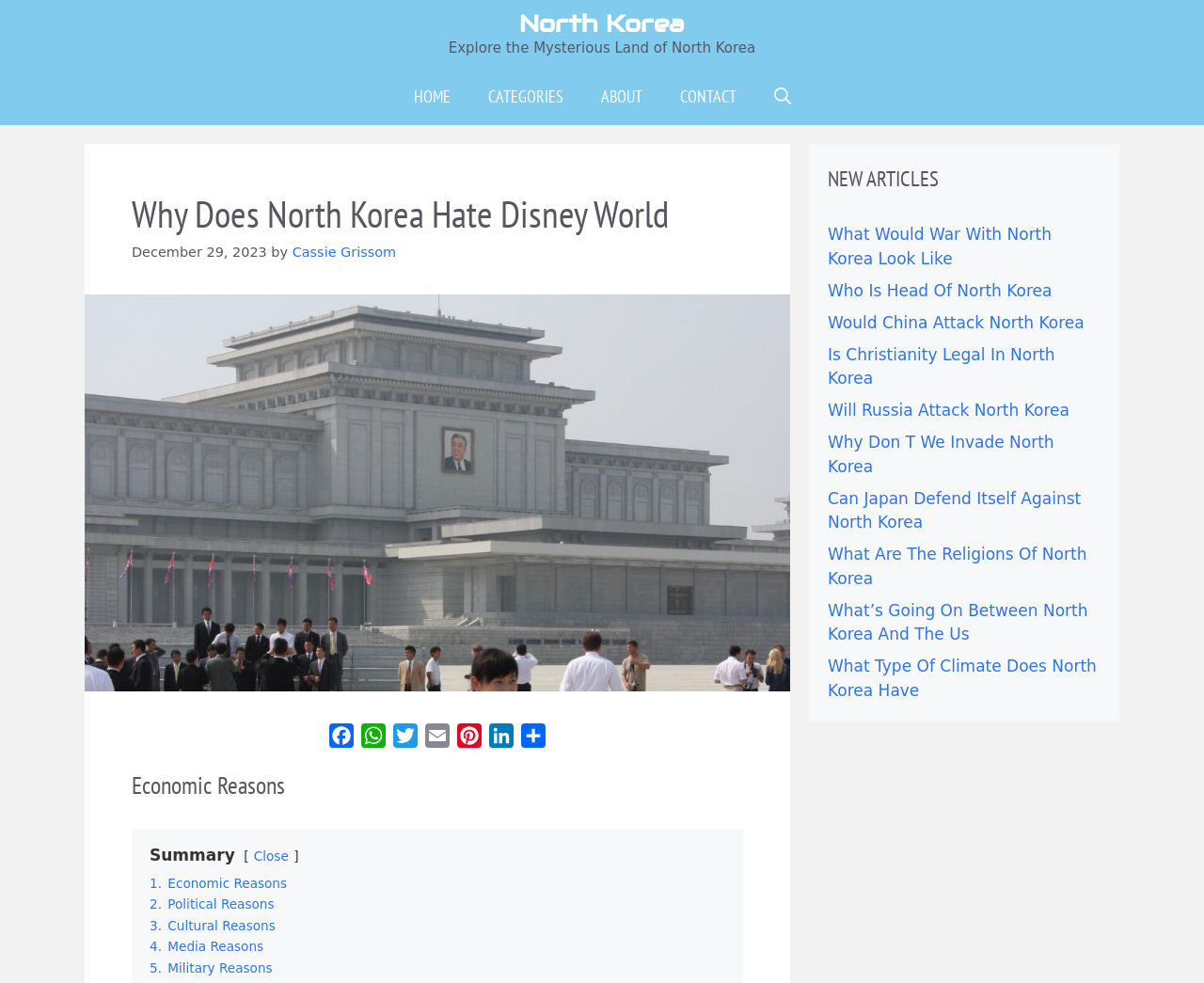Please extract the primary headline from the webpage.

Why Does North Korea Hate Disney World